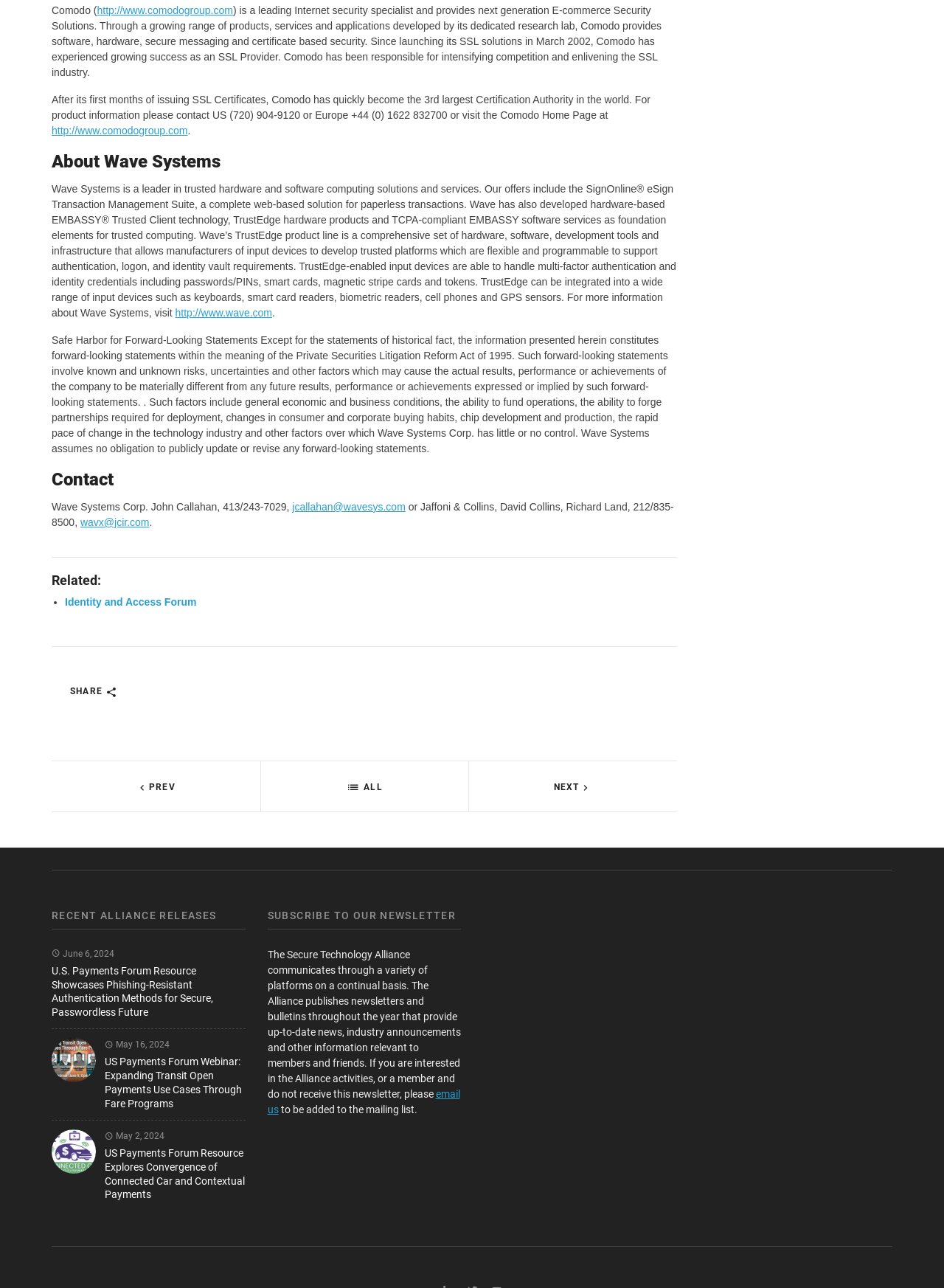Examine the image and give a thorough answer to the following question:
What is Comodo?

Based on the text, Comodo is a leading Internet security specialist and provides next generation E-commerce Security Solutions. This information is obtained from the static text element that describes Comodo.